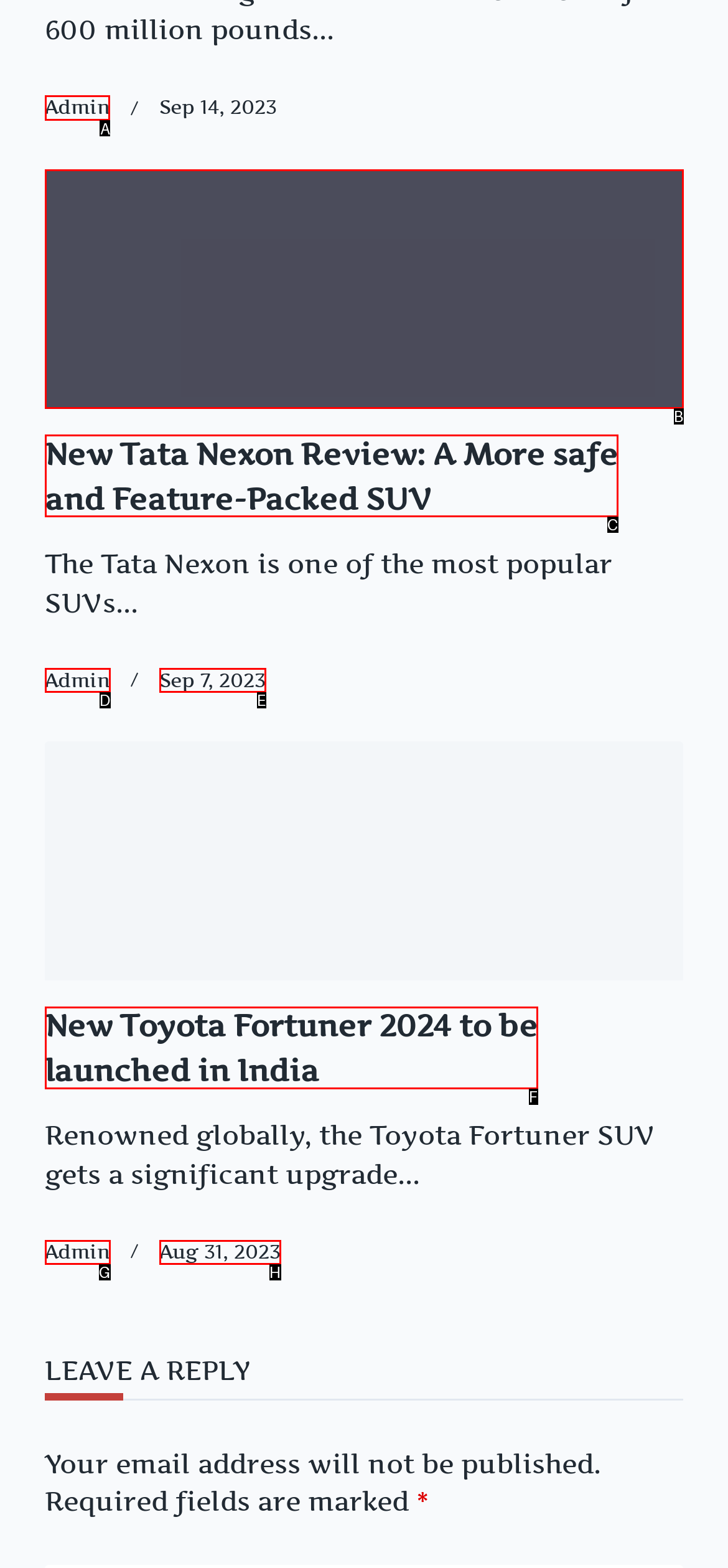Identify the HTML element to click to fulfill this task: Click on the 'Admin' link
Answer with the letter from the given choices.

A